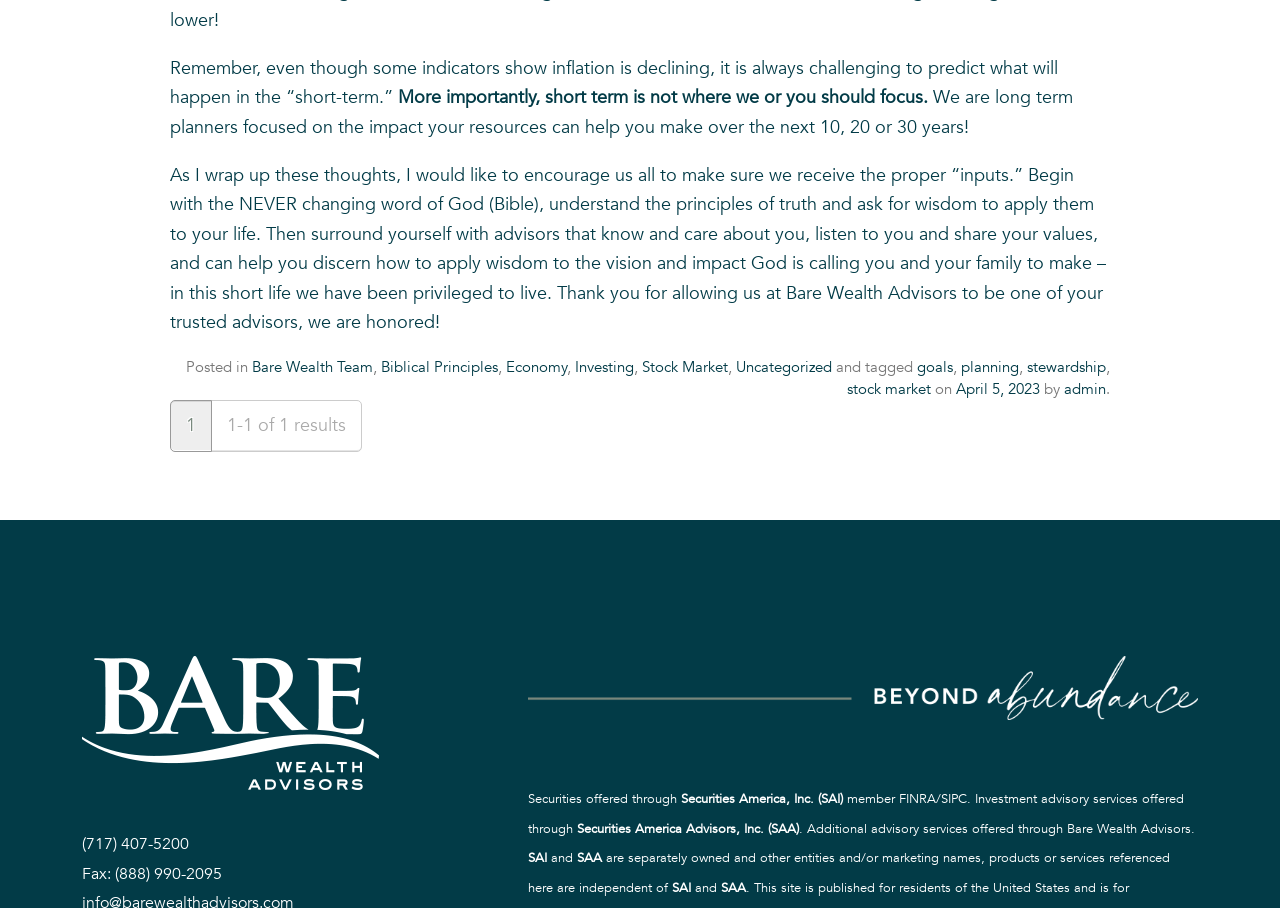Please identify the bounding box coordinates of the area I need to click to accomplish the following instruction: "Click on the 'Biblical Principles' link".

[0.298, 0.393, 0.389, 0.415]